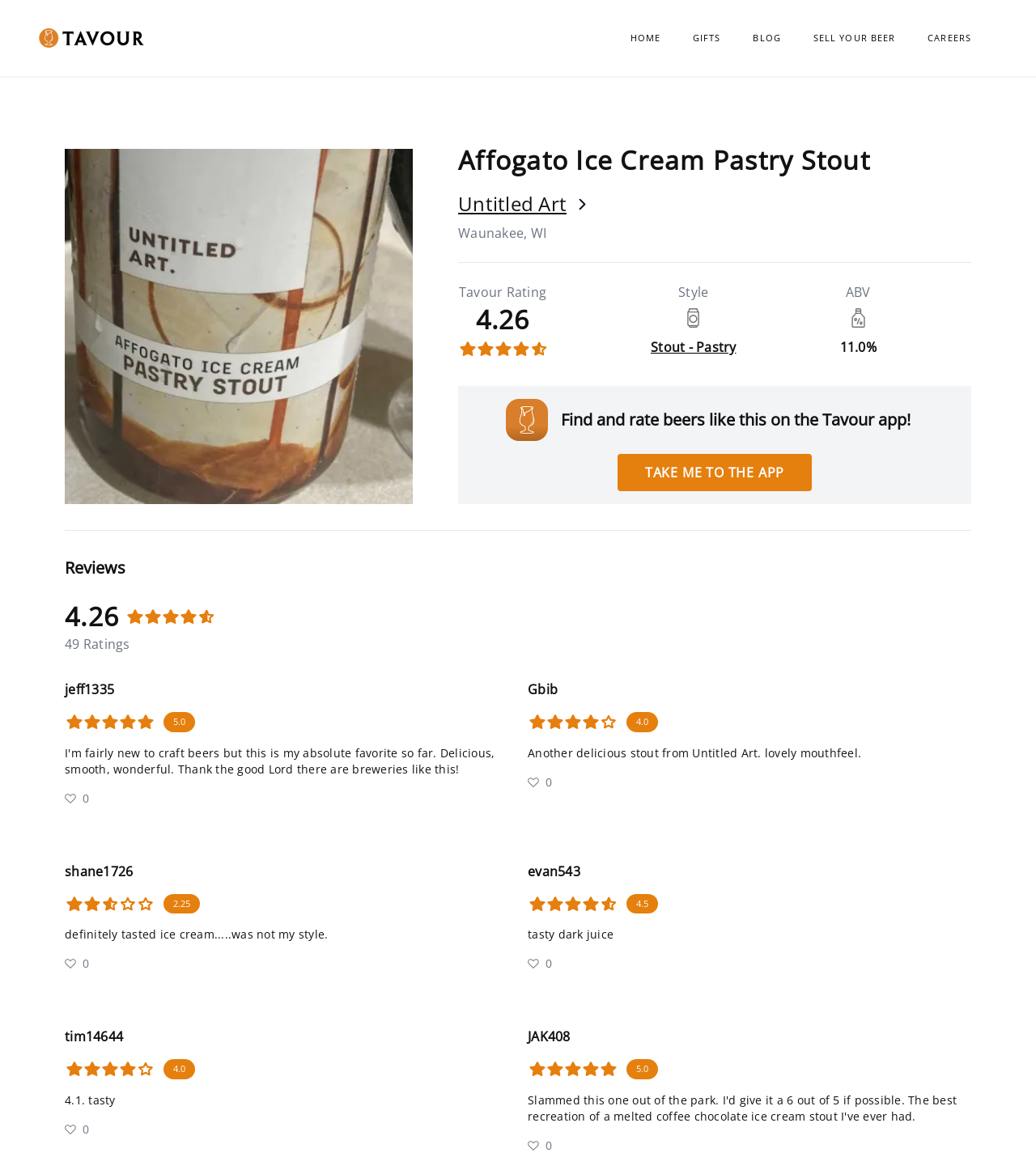What is the ABV of the beer?
Based on the image, please offer an in-depth response to the question.

The ABV of the beer can be found in the static text element with the text '11.0%' which is located in the beer information section, below the style and above the 'Find and rate beers like this on the Tavour app!' button.